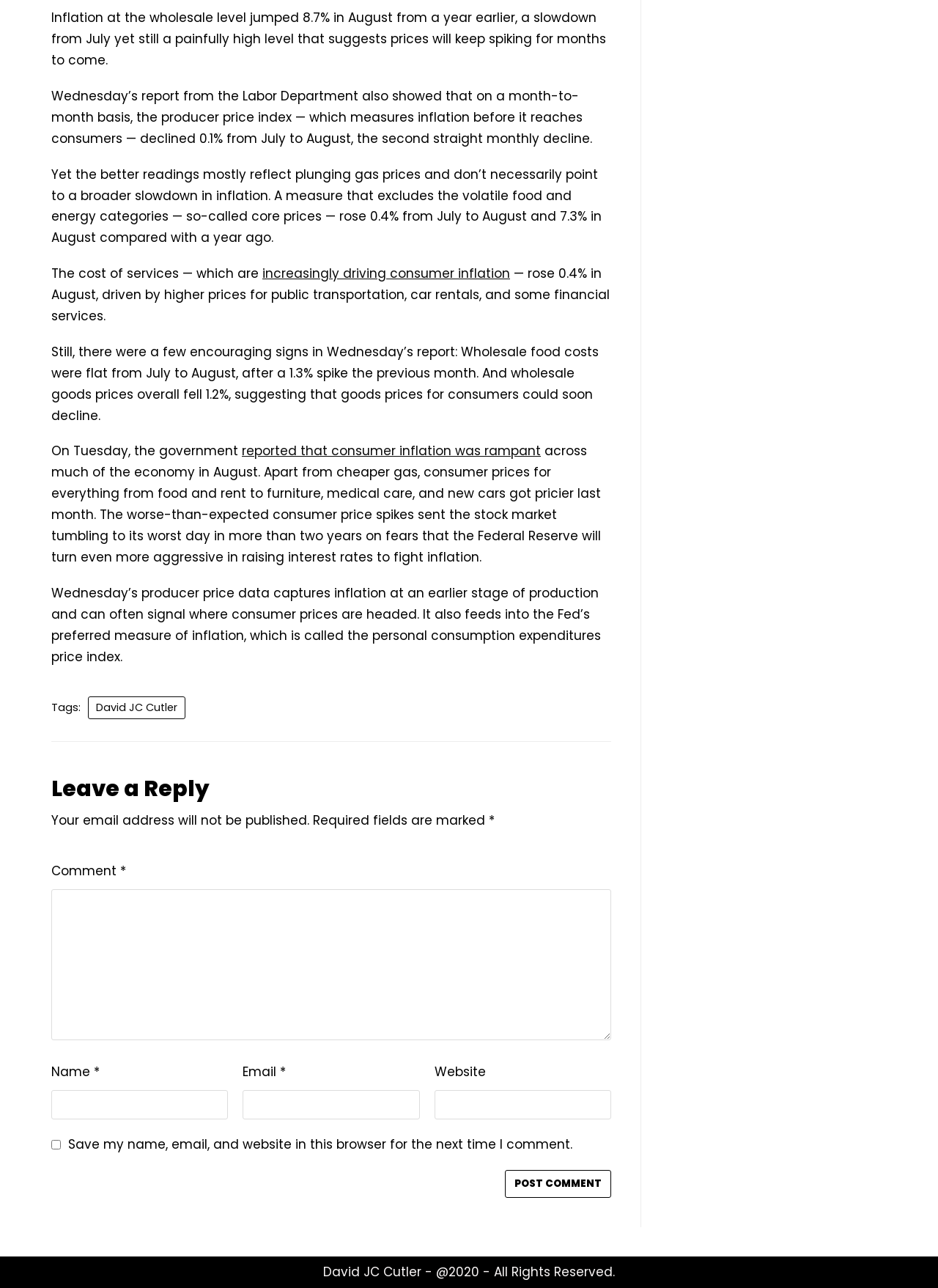Identify the bounding box coordinates of the section that should be clicked to achieve the task described: "Enter your name".

[0.055, 0.846, 0.243, 0.869]